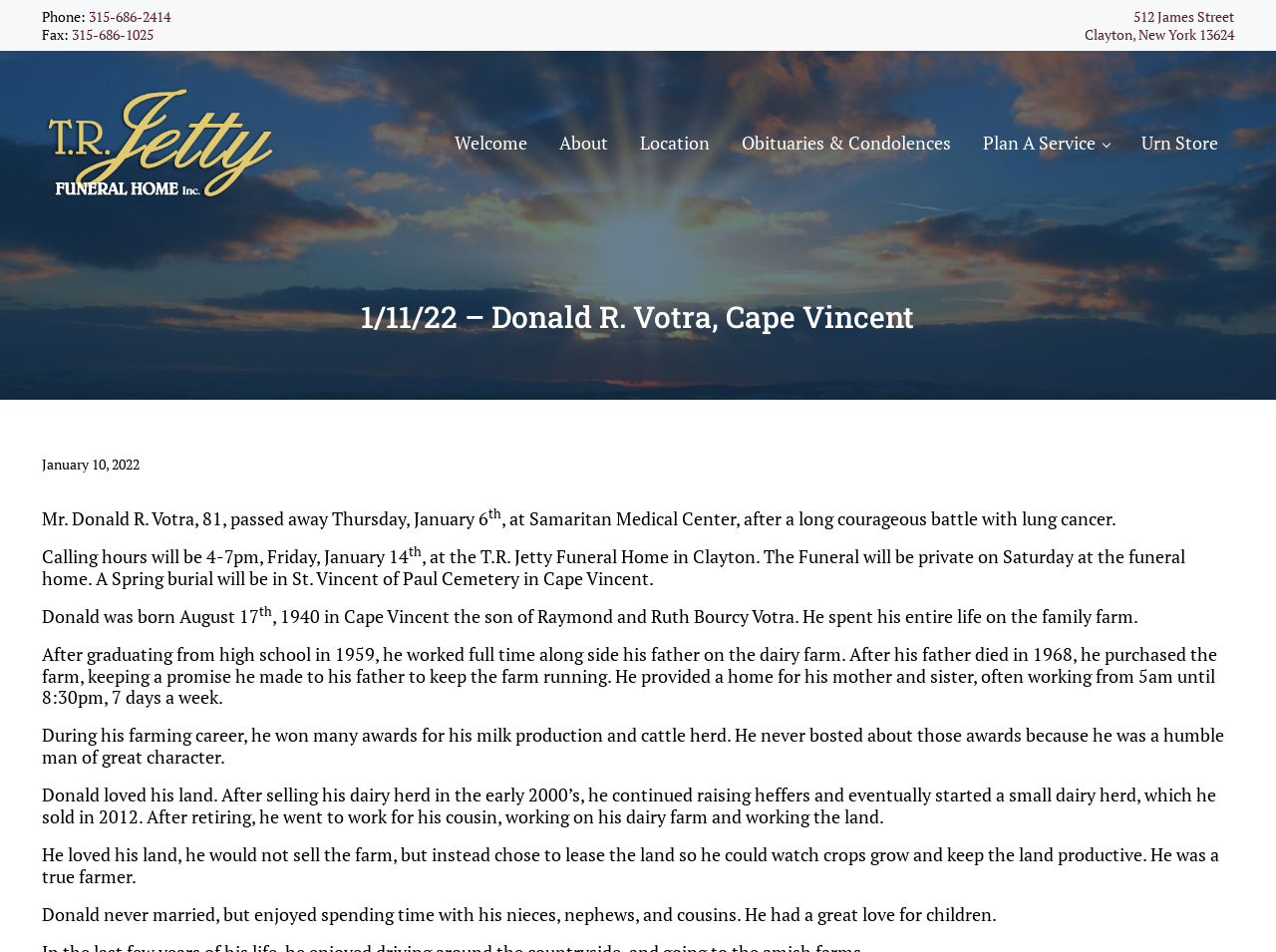When did Donald R. Votra pass away?
Can you offer a detailed and complete answer to this question?

I found the date of Donald R. Votra's passing by reading the obituary text on the webpage. The text states that he passed away on Thursday, January 6.